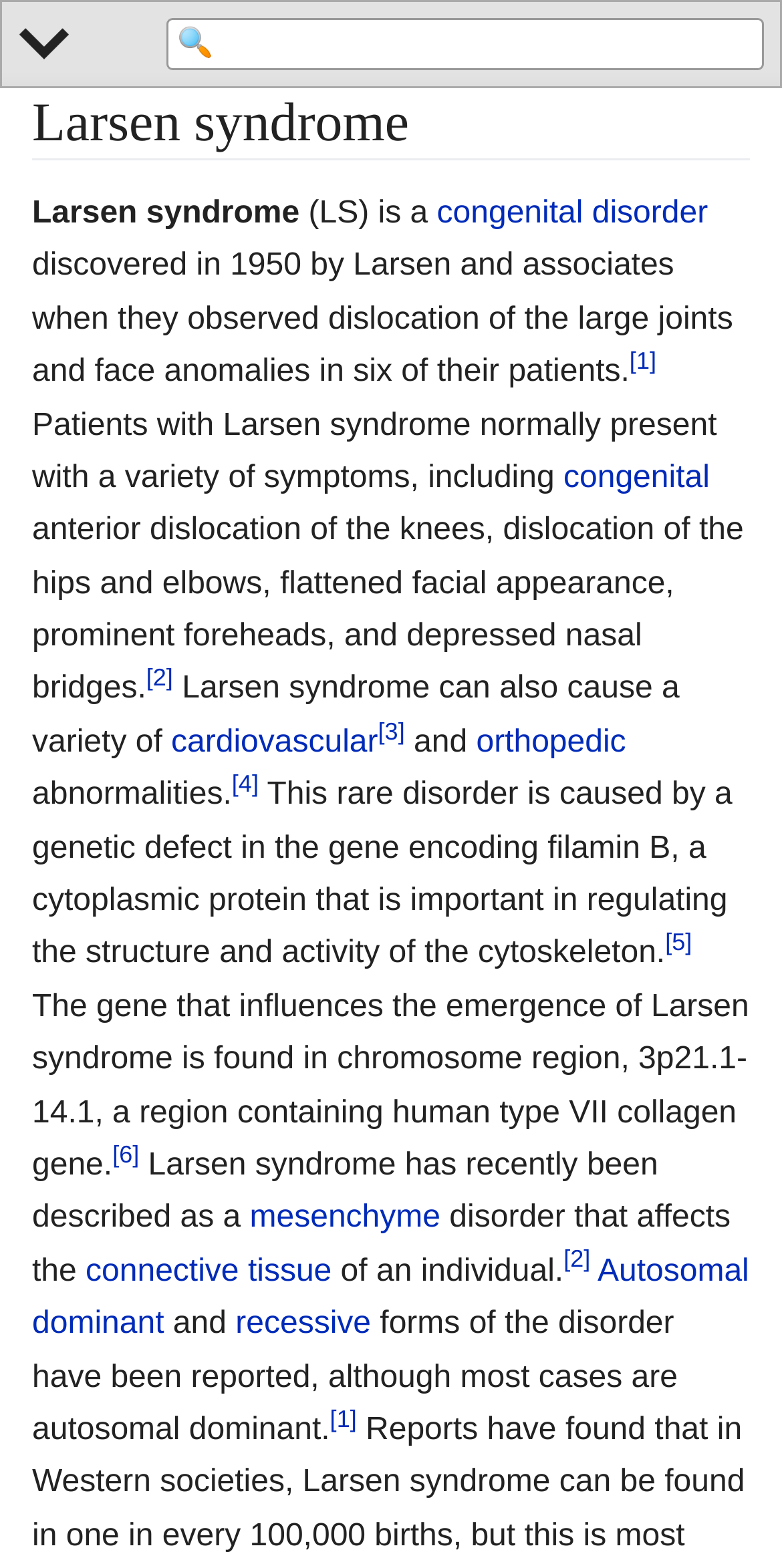Provide the bounding box coordinates of the HTML element described by the text: "[2]".

[0.721, 0.794, 0.755, 0.812]